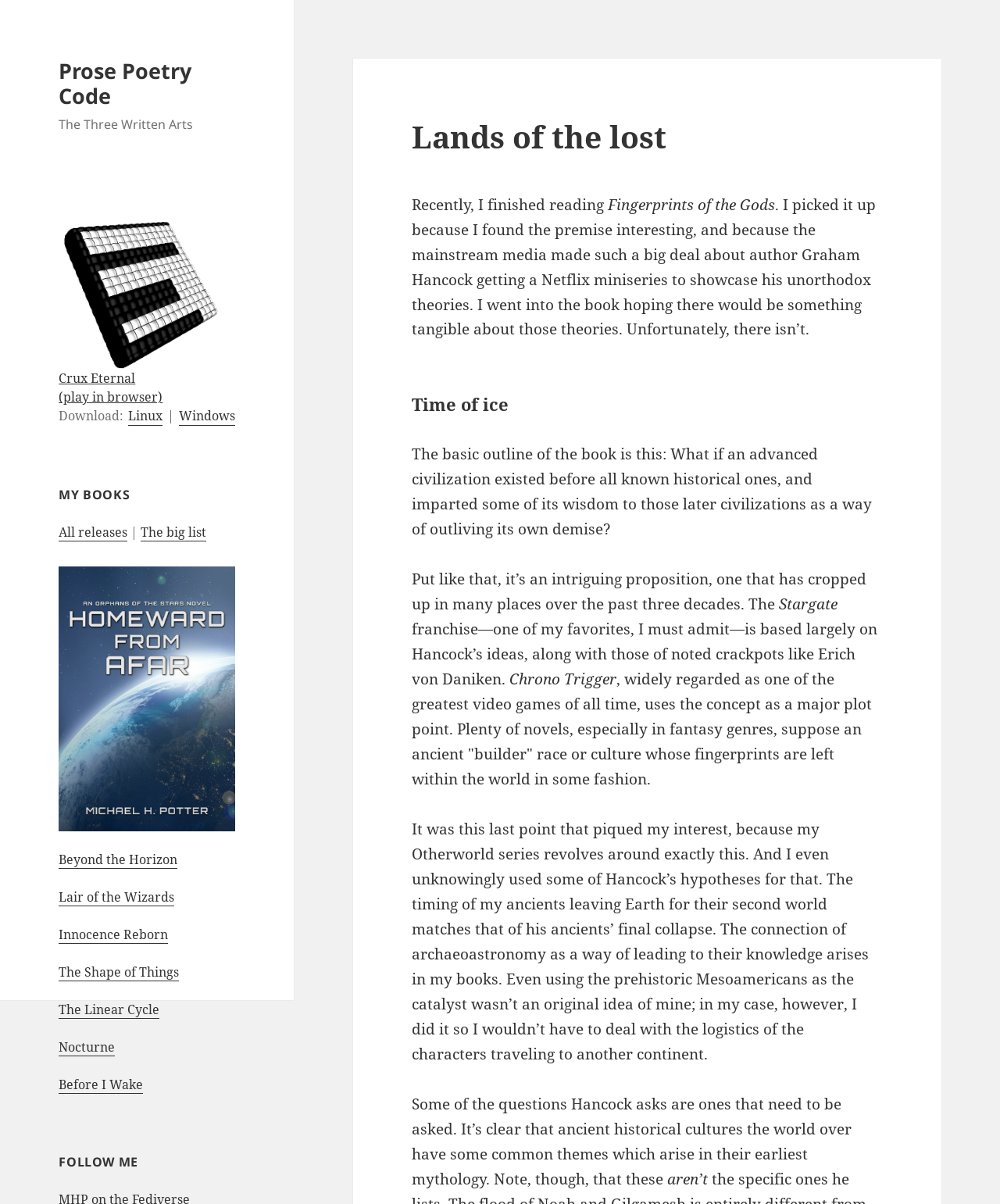Summarize the webpage with a detailed and informative caption.

This webpage is about an author's platform, featuring their books, writings, and personal thoughts. At the top, there is a link to "Prose Poetry Code" and a heading "The Three Written Arts". Below this, there is a link to play a game called "Crux Eternal" in the browser, accompanied by an image. 

To the right of the game link, there are download options for the game, with links to Linux and Windows versions, separated by a vertical bar. 

Further down, there is a heading "MY BOOKS", followed by links to "All releases" and "The big list". Below this, there are several links to individual book titles, including "Beyond the Horizon", "Lair of the Wizards", and "Nocturne". 

In the lower section of the page, there is a heading "FOLLOW ME", with a subheading "Lands of the lost". This section features a personal blog or journal entry, where the author discusses their recent reading of "Fingerprints of the Gods" by Graham Hancock. The author shares their thoughts on the book's premise and its relation to their own writing, specifically their "Otherworld series". The text is divided into paragraphs, with headings "Time of ice" and "Stargate" breaking up the content.